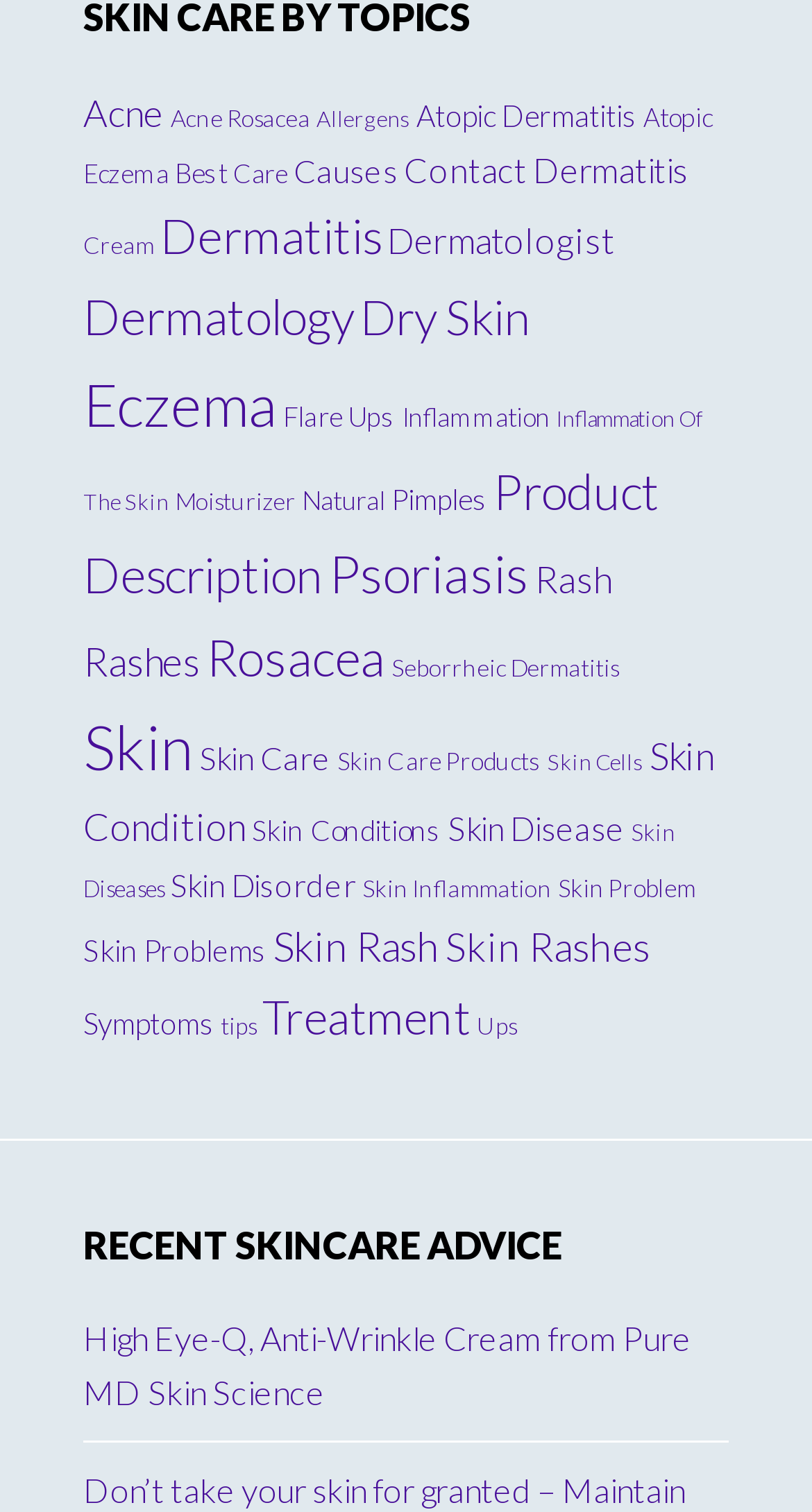Return the bounding box coordinates of the UI element that corresponds to this description: "Inflammation Of The Skin". The coordinates must be given as four float numbers in the range of 0 and 1, [left, top, right, bottom].

[0.103, 0.267, 0.867, 0.34]